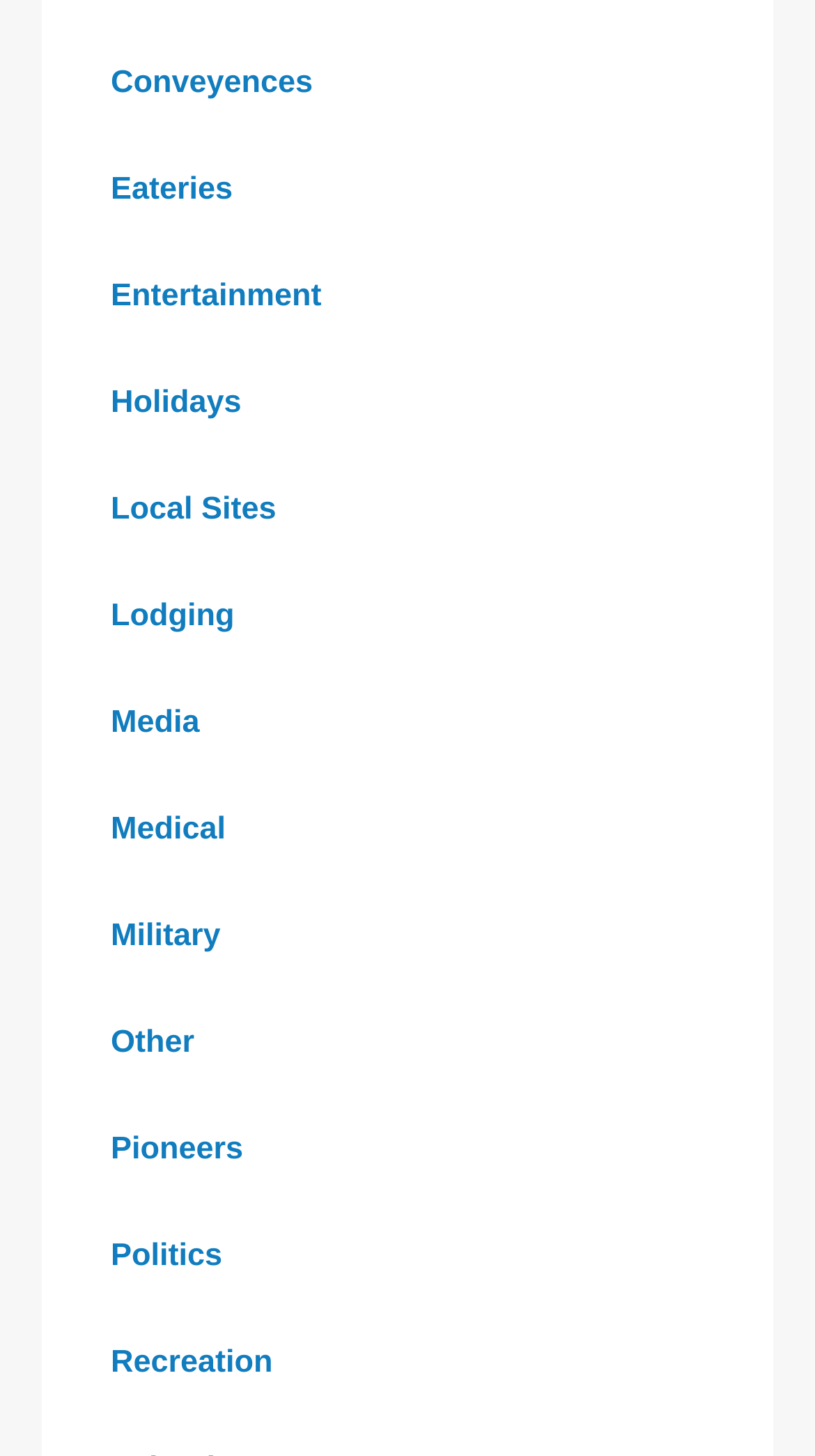Please identify the bounding box coordinates of the element's region that should be clicked to execute the following instruction: "Plan Holidays". The bounding box coordinates must be four float numbers between 0 and 1, i.e., [left, top, right, bottom].

[0.09, 0.24, 0.342, 0.313]